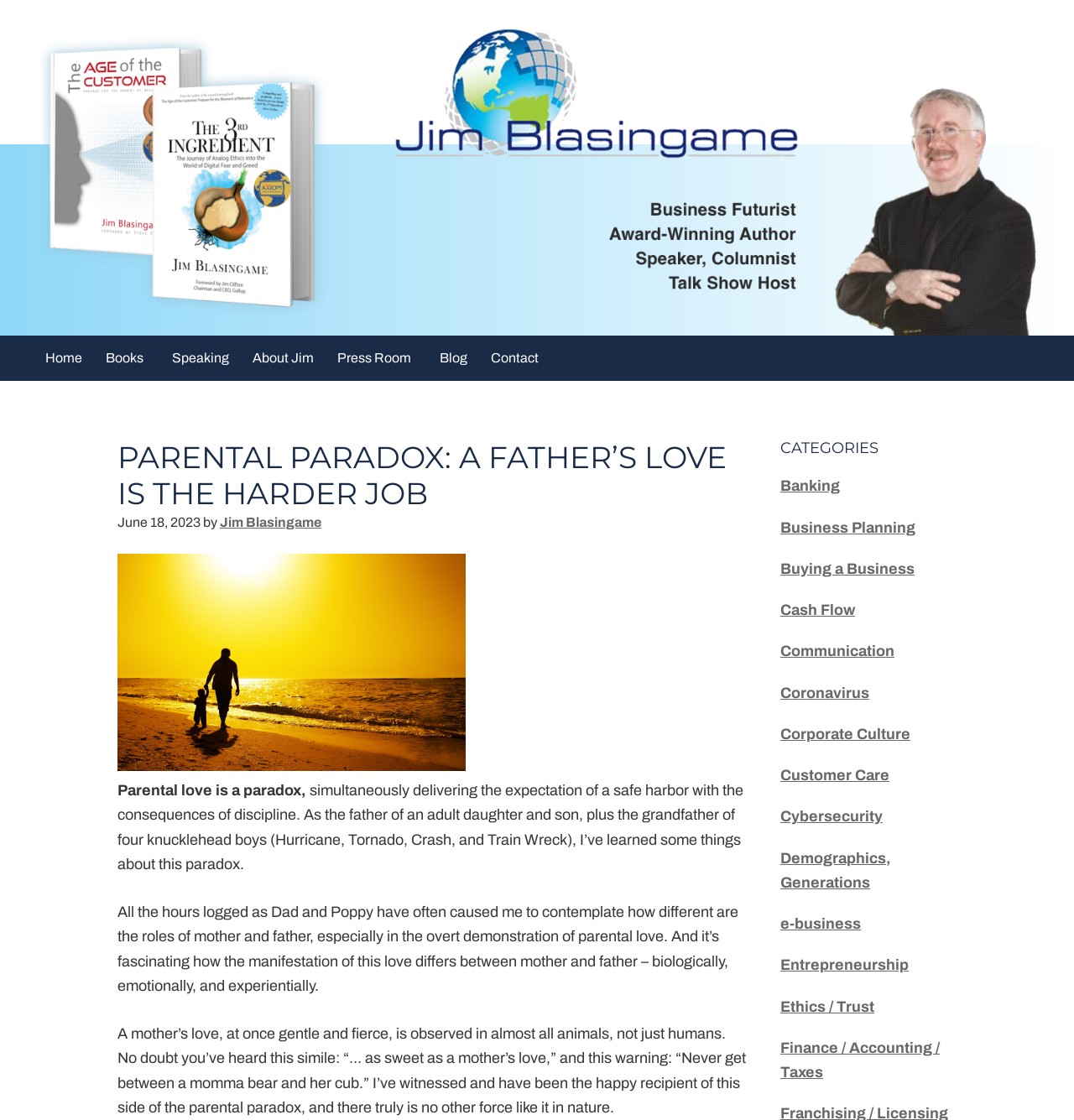Generate the text of the webpage's primary heading.

PARENTAL PARADOX: A FATHER’S LOVE IS THE HARDER JOB